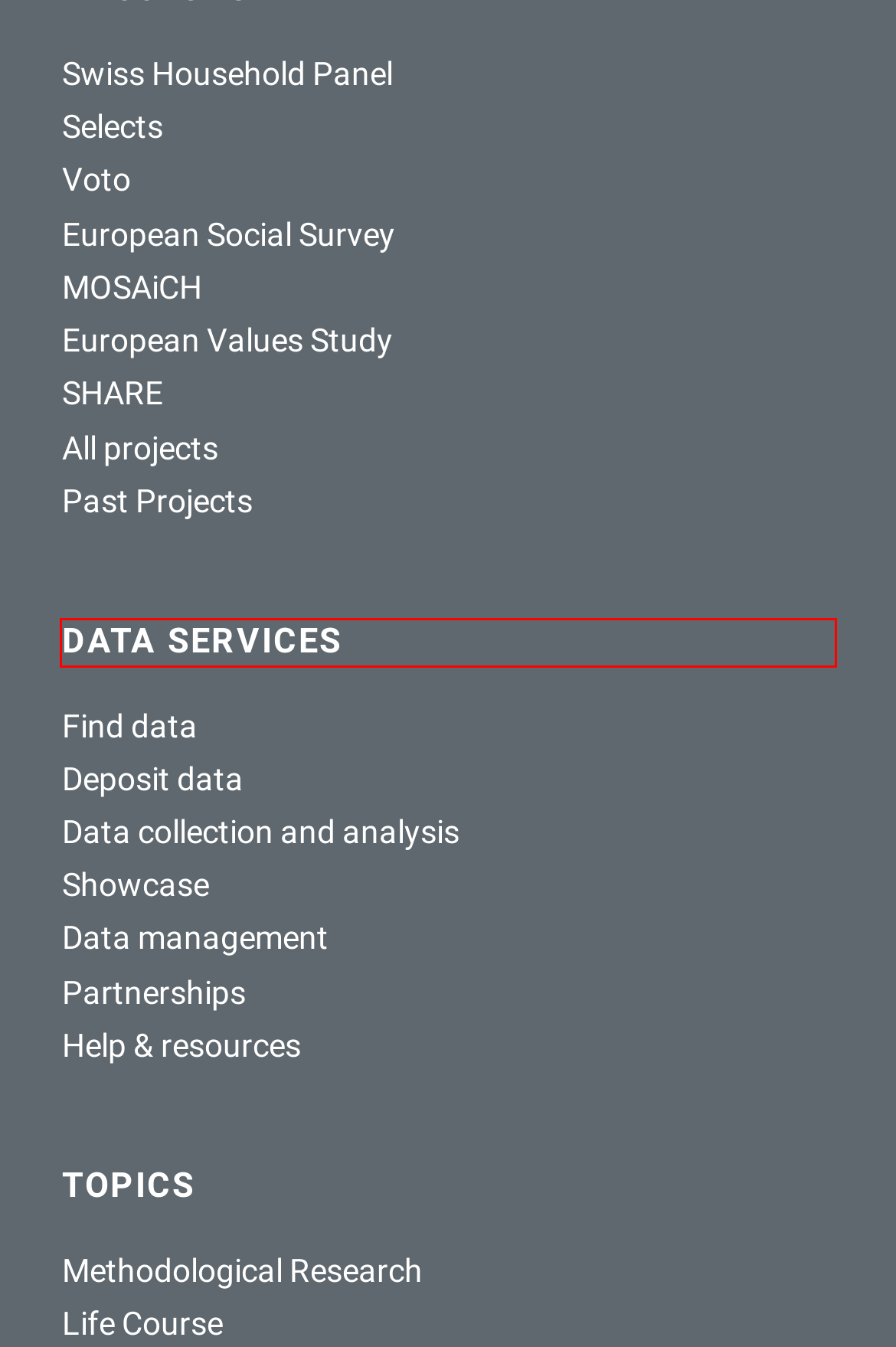After examining the screenshot of a webpage with a red bounding box, choose the most accurate webpage description that corresponds to the new page after clicking the element inside the red box. Here are the candidates:
A. Data management | FORS
B. Projects list | FORS
C. SHARE - Die Umfrage über die Personen 50+ in der Schweiz und in Europa
D. Voto
E. Deposit data | FORS
F. Partnerships | FORS
G. Topics | FORS
H. Data Services | FORS

H